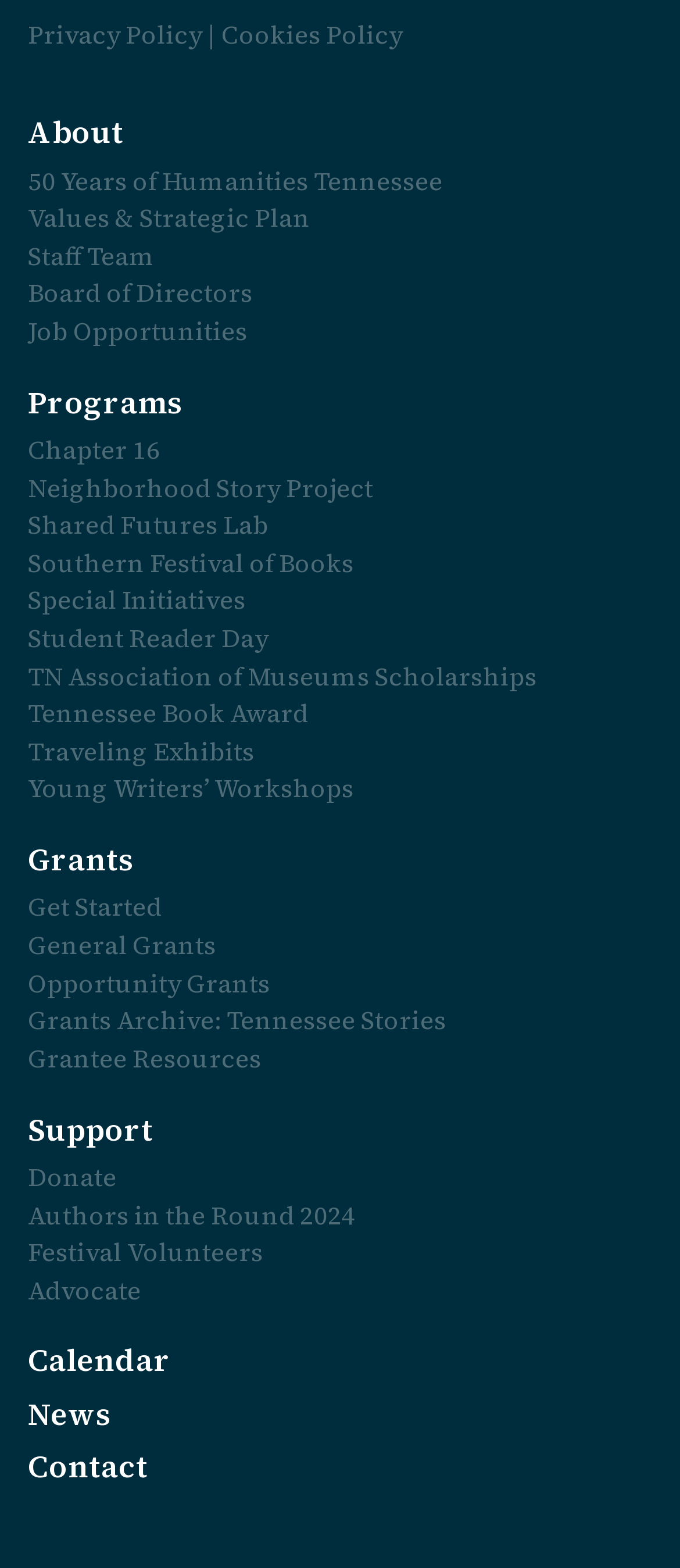Please determine the bounding box coordinates of the element to click in order to execute the following instruction: "learn about the composer". The coordinates should be four float numbers between 0 and 1, specified as [left, top, right, bottom].

None